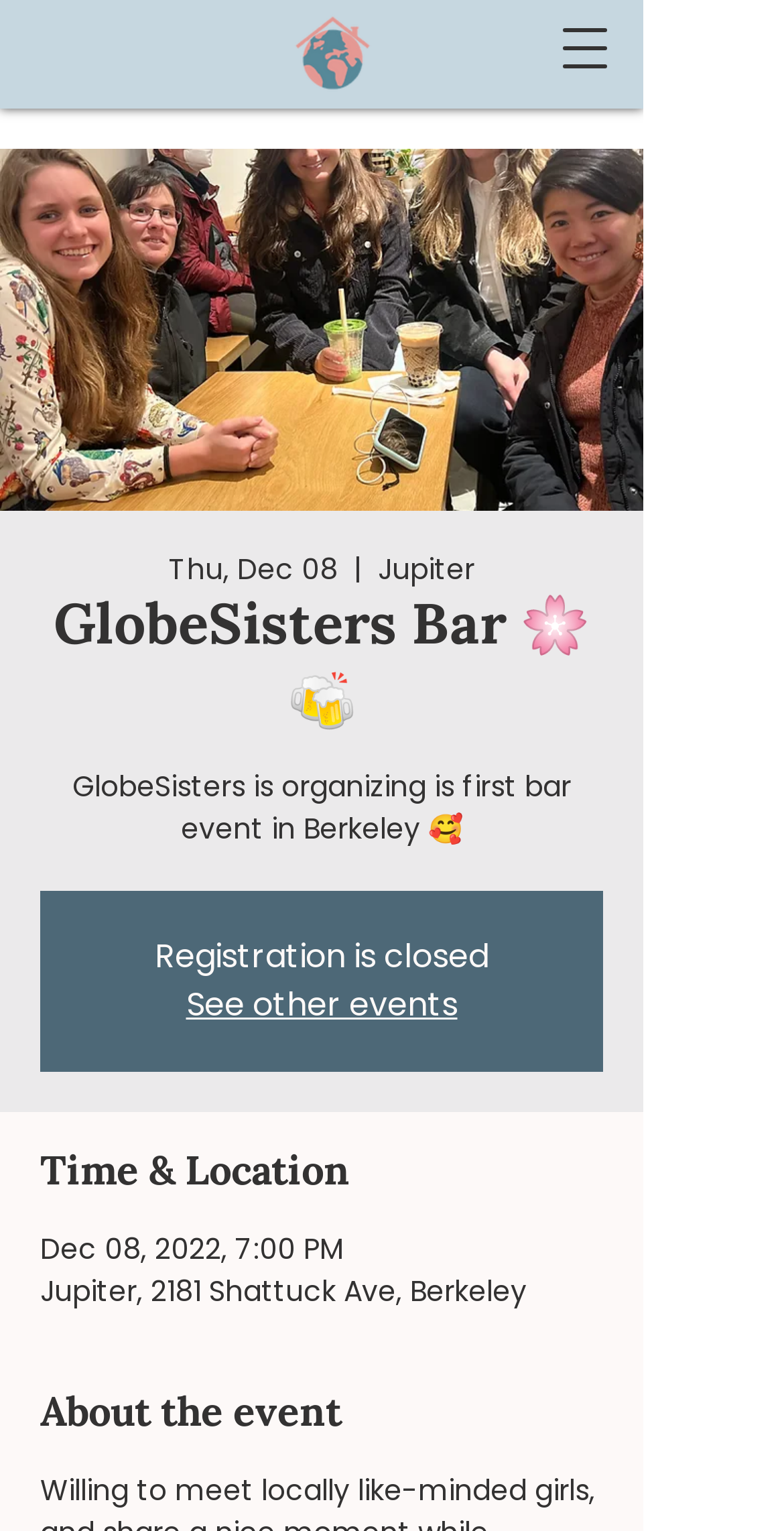Give the bounding box coordinates for the element described by: "aria-label="Open navigation menu"".

[0.695, 0.005, 0.797, 0.058]